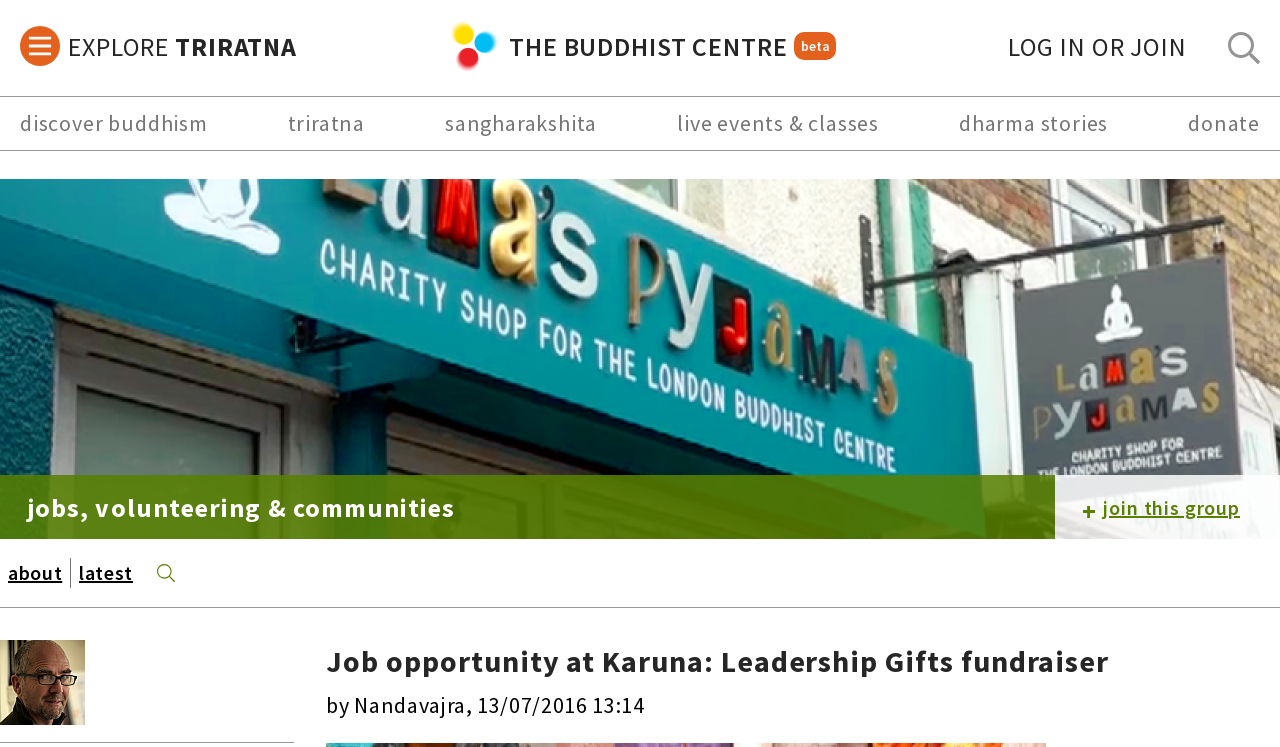Please indicate the bounding box coordinates for the clickable area to complete the following task: "Click on 'donate'". The coordinates should be specified as four float numbers between 0 and 1, i.e., [left, top, right, bottom].

[0.928, 0.13, 0.984, 0.201]